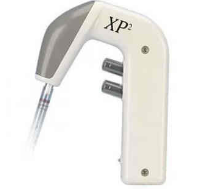Explain the image with as much detail as possible.

This image showcases the Drummond Portable Pipet-Aid® XP2 Pipette Controller, designed for high-precision liquid handling in laboratory settings. The pipette controller features a sleek, ergonomic design with a prominent 'XP²' logo, indicating its advanced capabilities. Its white body contrasts with a gray section at the top, reflecting a modern aesthetic while ensuring comfort during operation. 

The device is equipped with two buttons for seamless control, allowing users to fill and dispense liquids with ease. It is particularly suitable for micropipetting tasks, which require accuracy and efficiency. This model is part of a range that emphasizes both functionality and user convenience, making it an essential tool for scientists and researchers engaged in various applications, including molecular biology and chemistry.